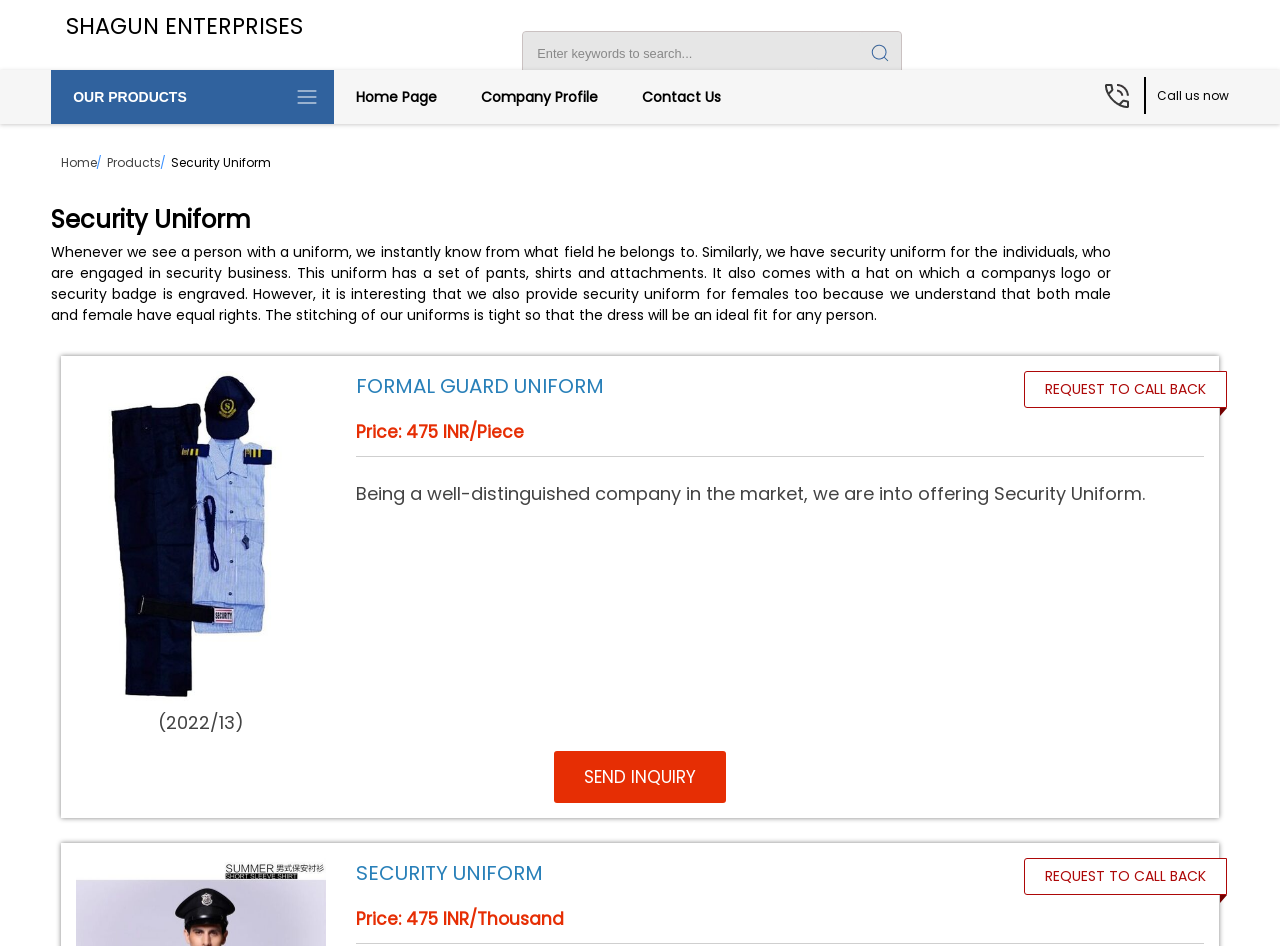What is the price of the FORMAL GUARD UNIFORM?
Based on the screenshot, answer the question with a single word or phrase.

475 INR/Piece